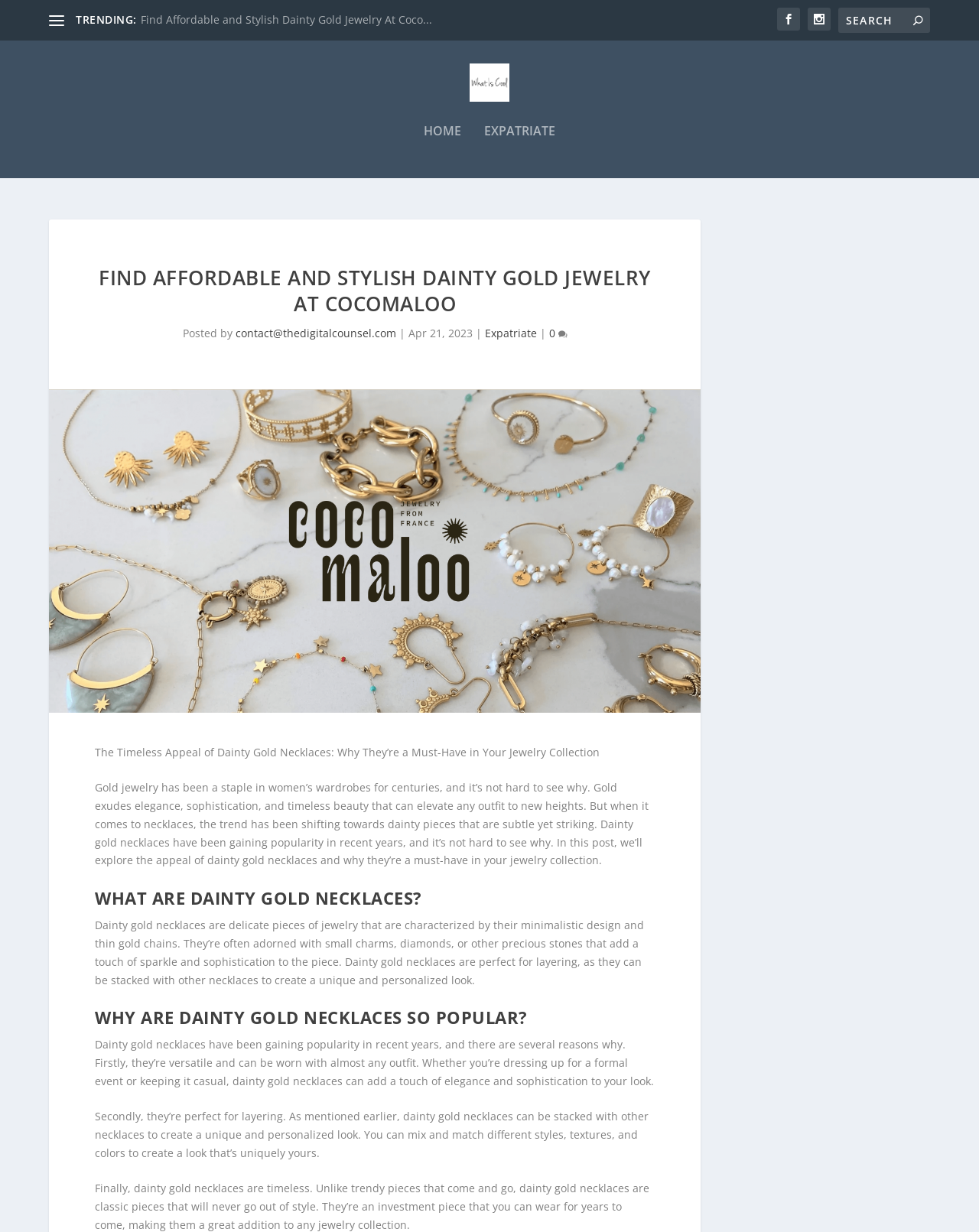What is the author of the blog post?
Based on the content of the image, thoroughly explain and answer the question.

The author of the blog post is mentioned in the text 'Posted by contact@thedigitalcounsel.com' which is located below the heading 'FIND AFFORDABLE AND STYLISH DAINTY GOLD JEWELRY AT COCOMALOO'.